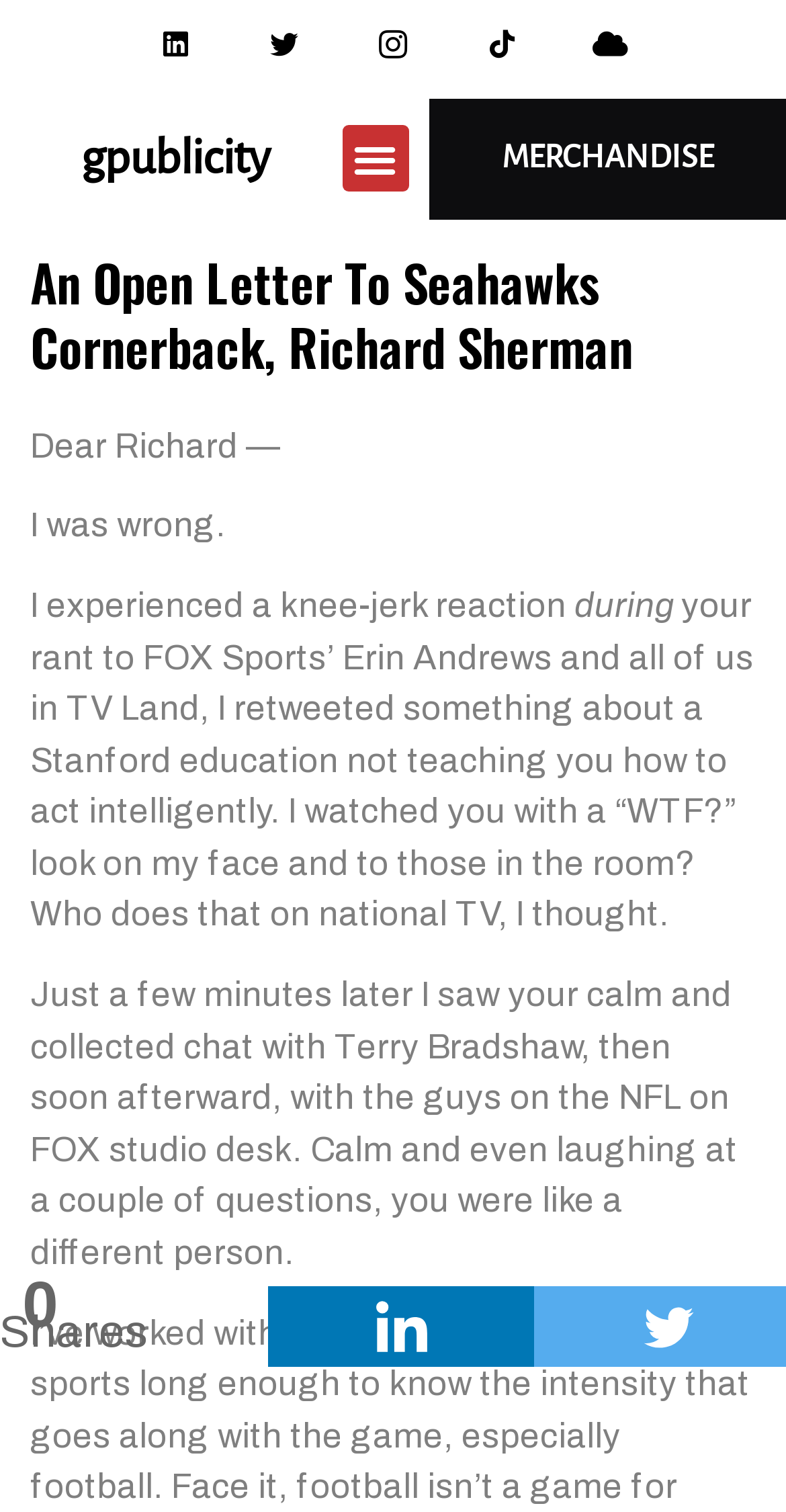Please provide a brief answer to the following inquiry using a single word or phrase:
What is the category of the link 'MERCHANDISE'?

MERCHANDISE